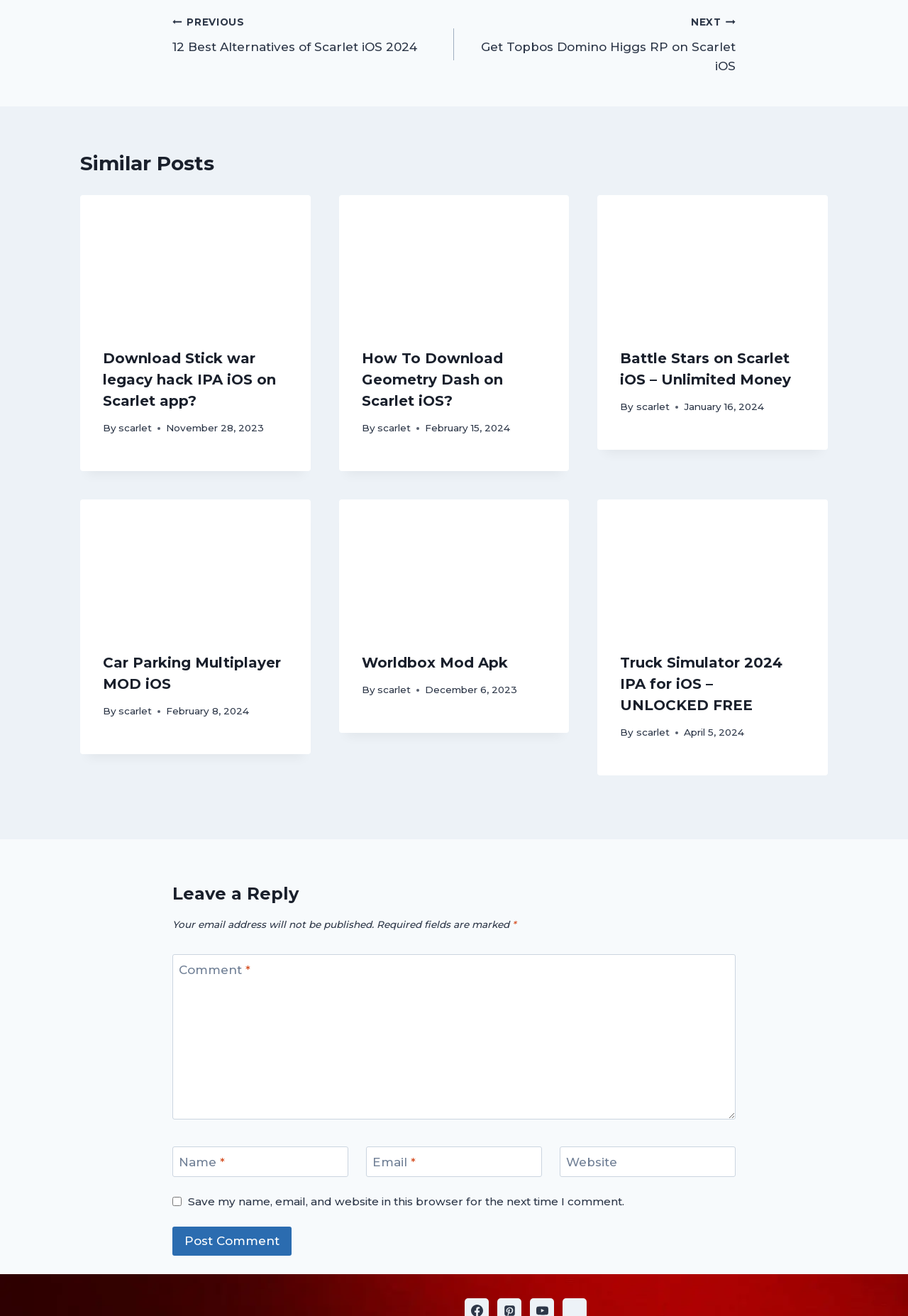What is the topic of the first article?
Look at the image and construct a detailed response to the question.

The first article is located in the section with the heading 'Similar Posts' and has a link with the text 'Download Stick war legacy hack IPA iOS on Scarlet app?', indicating that the article is about downloading a specific game or app on an iOS device.